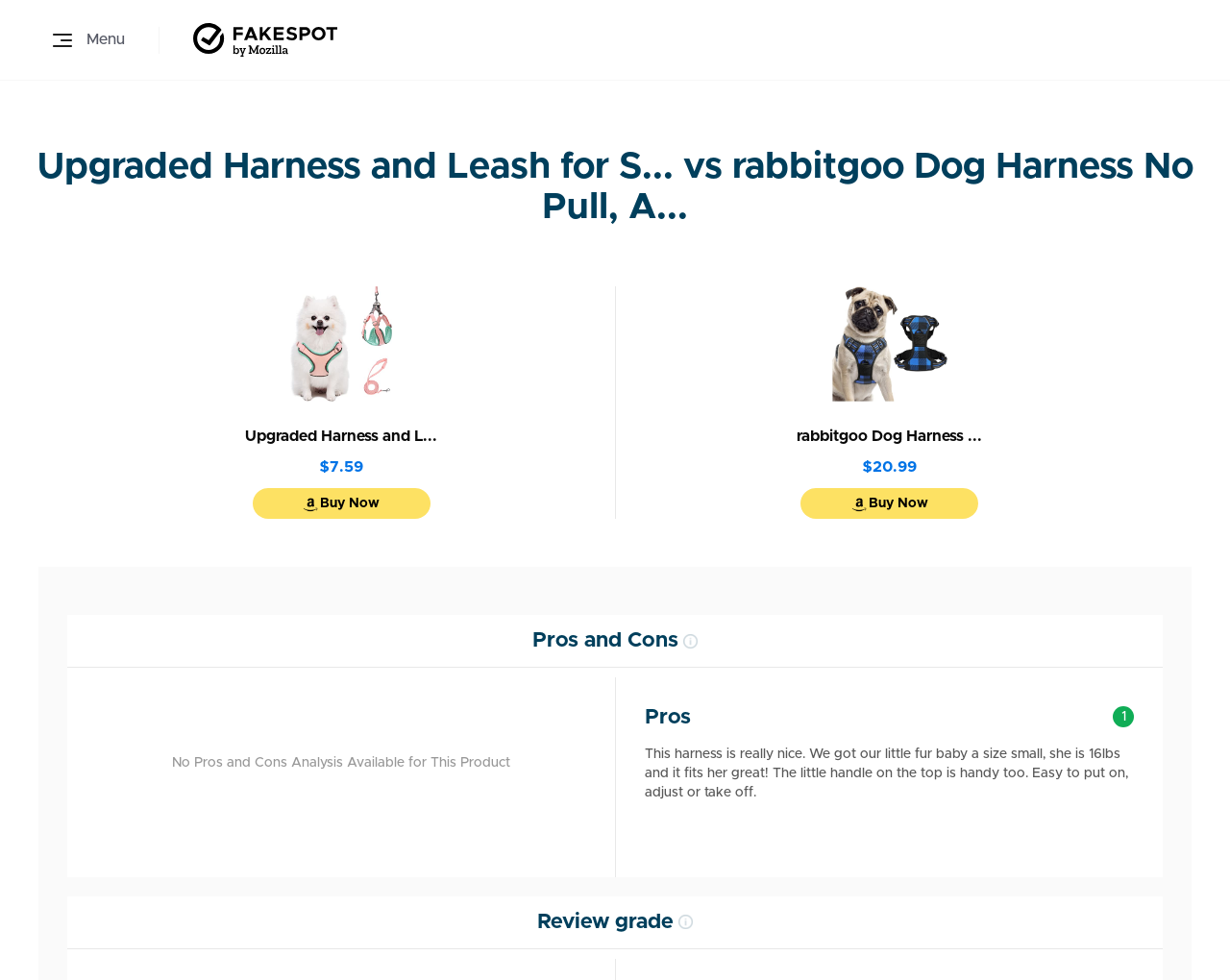Based on the description "Azure SQL Database", find the bounding box of the specified UI element.

None